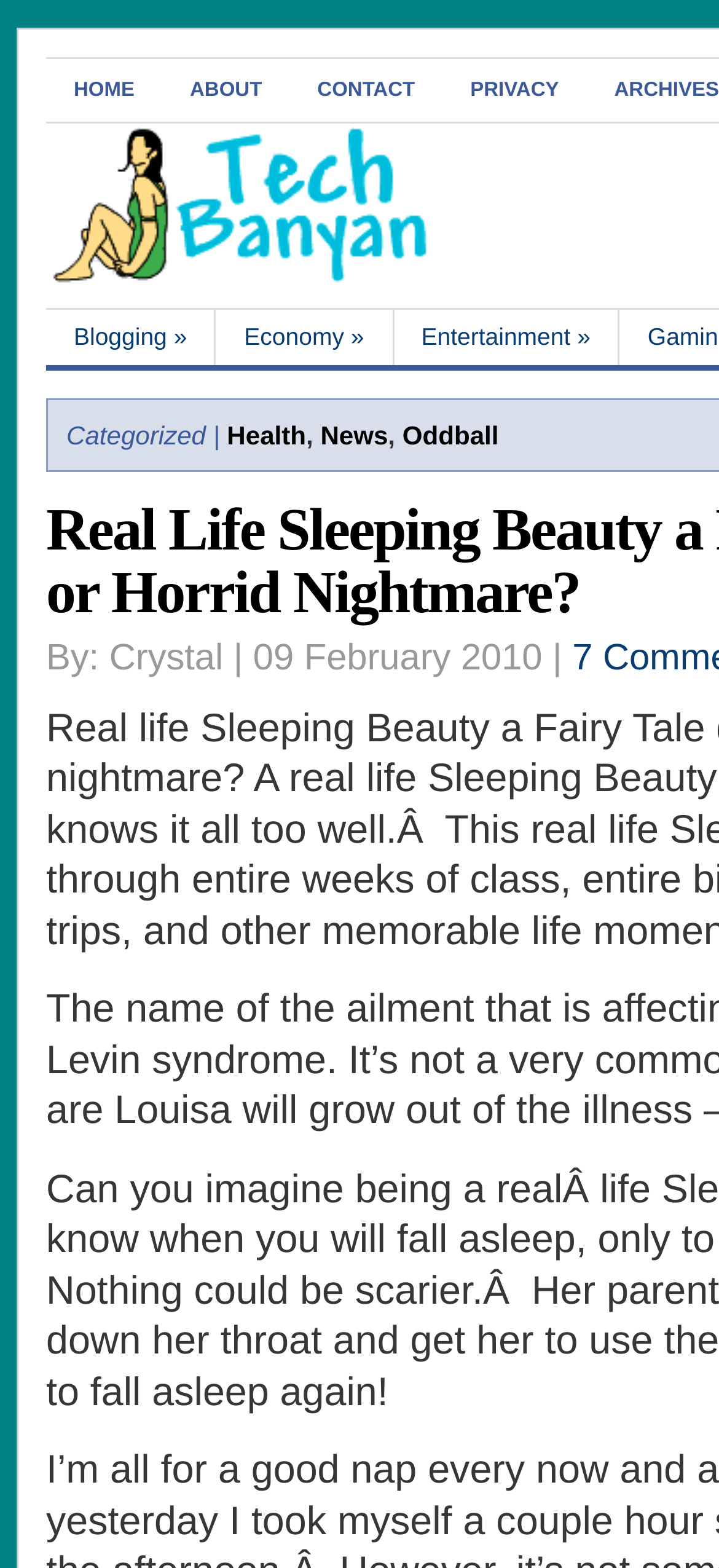What are the main categories on the website?
Please provide a comprehensive and detailed answer to the question.

I looked at the top navigation menu and found three main categories: 'Blogging »', 'Economy »', and 'Entertainment »'. These categories are likely the main topics covered on the website.